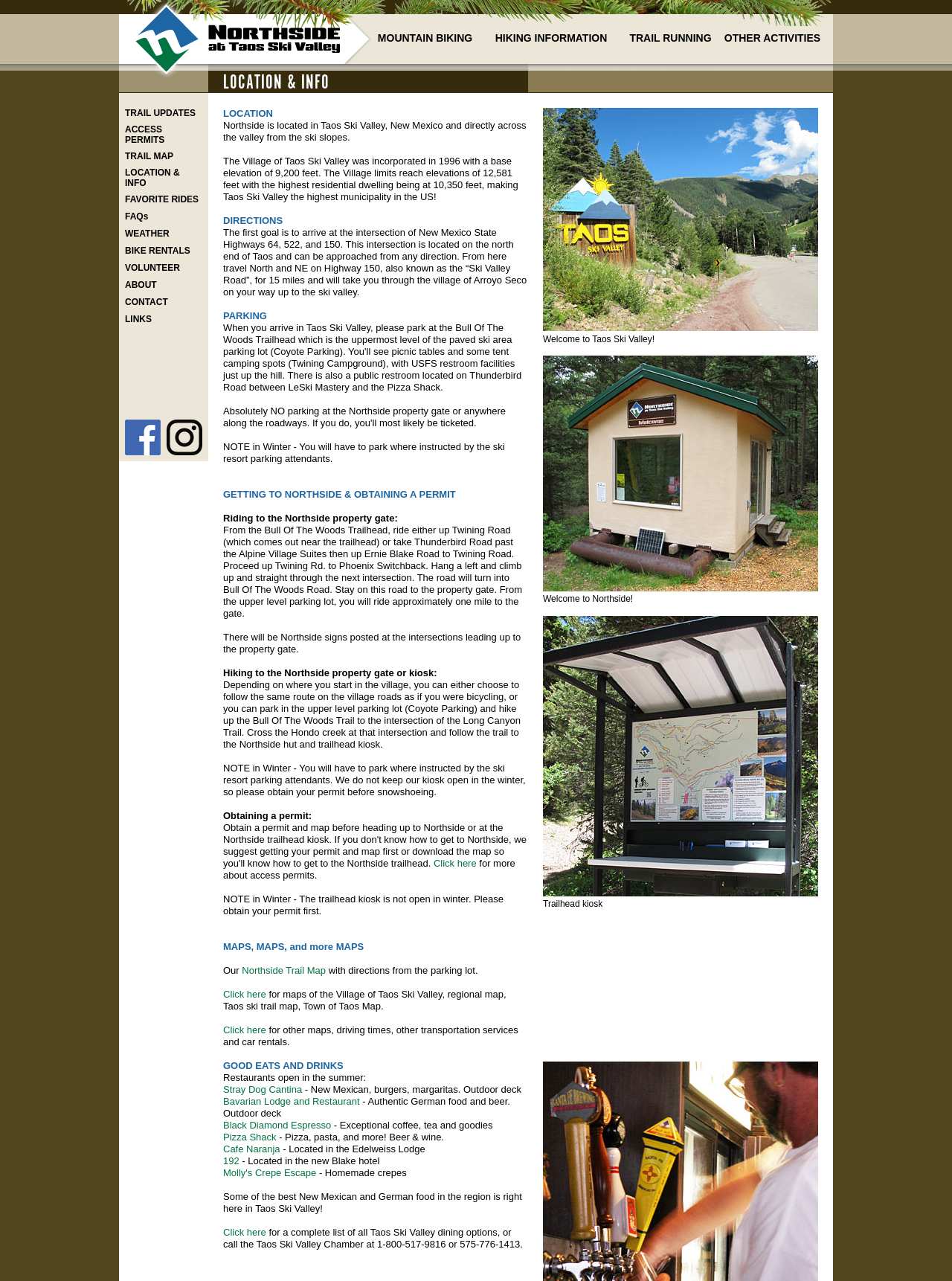Provide the bounding box coordinates in the format (top-left x, top-left y, bottom-right x, bottom-right y). All values are floating point numbers between 0 and 1. Determine the bounding box coordinate of the UI element described as: WEATHER

[0.131, 0.178, 0.213, 0.19]